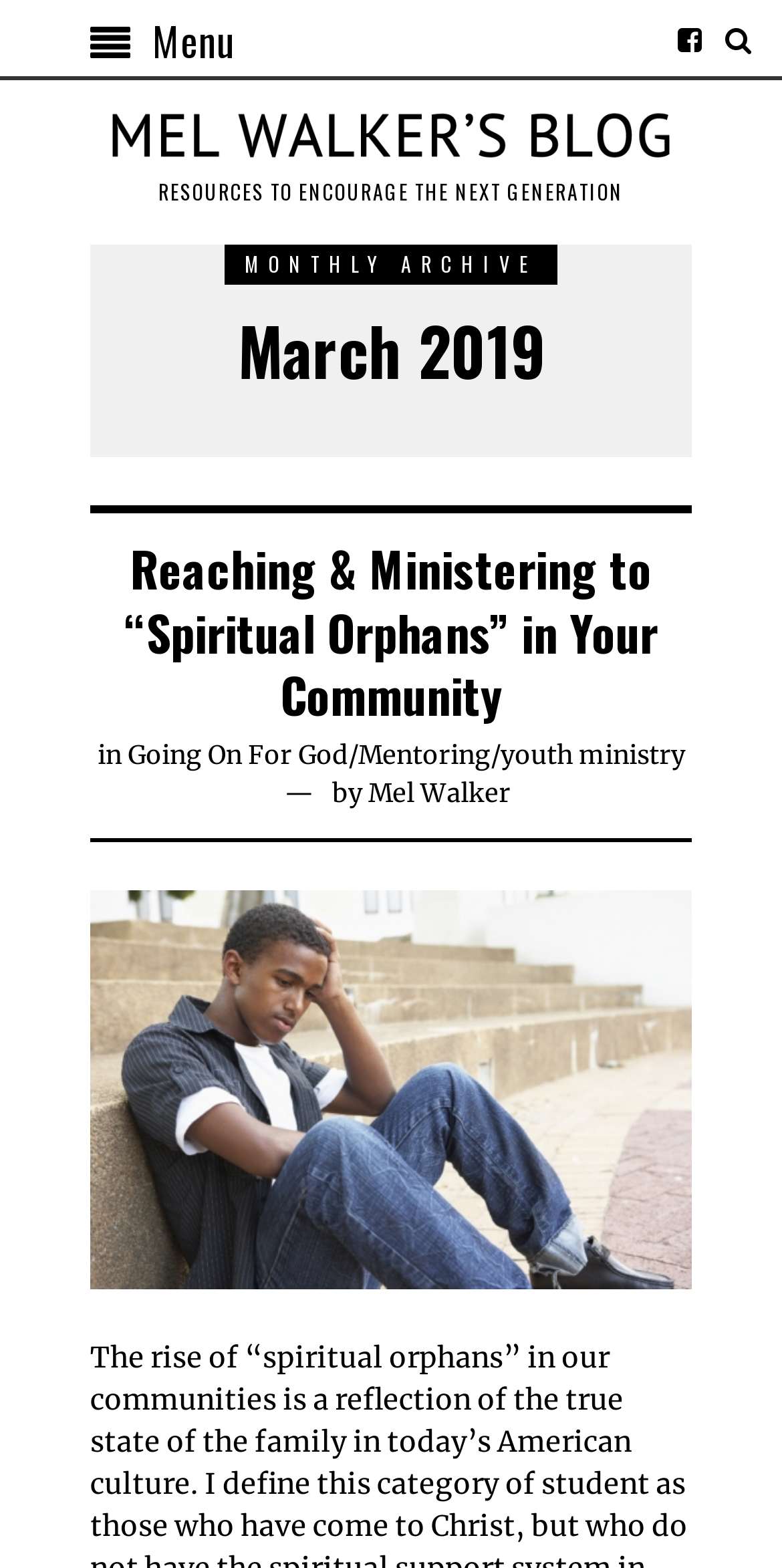Please determine the bounding box coordinates, formatted as (top-left x, top-left y, bottom-right x, bottom-right y), with all values as floating point numbers between 0 and 1. Identify the bounding box of the region described as: Going On For God

[0.163, 0.472, 0.445, 0.491]